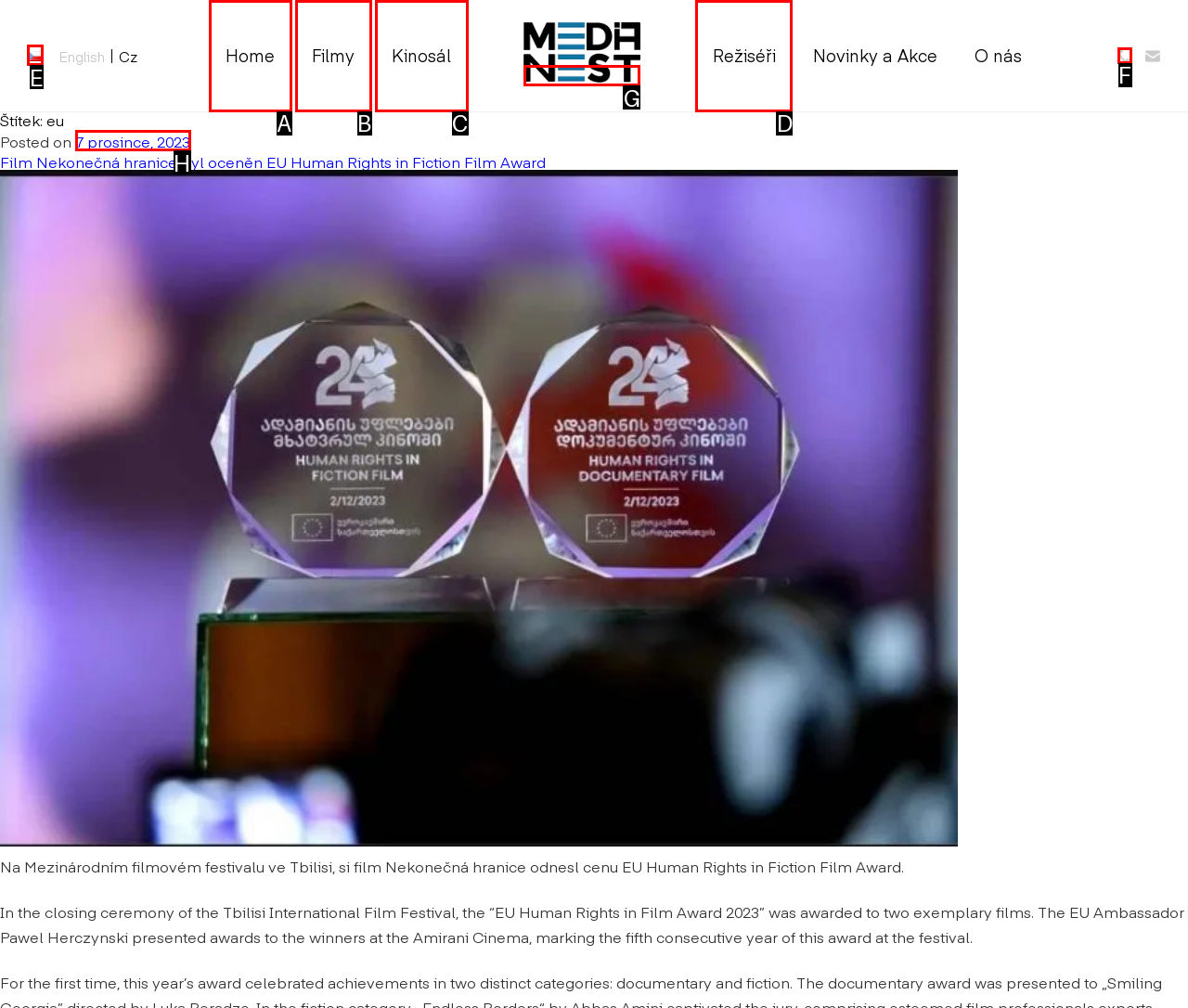Tell me which option I should click to complete the following task: Switch to Czech language Answer with the option's letter from the given choices directly.

E